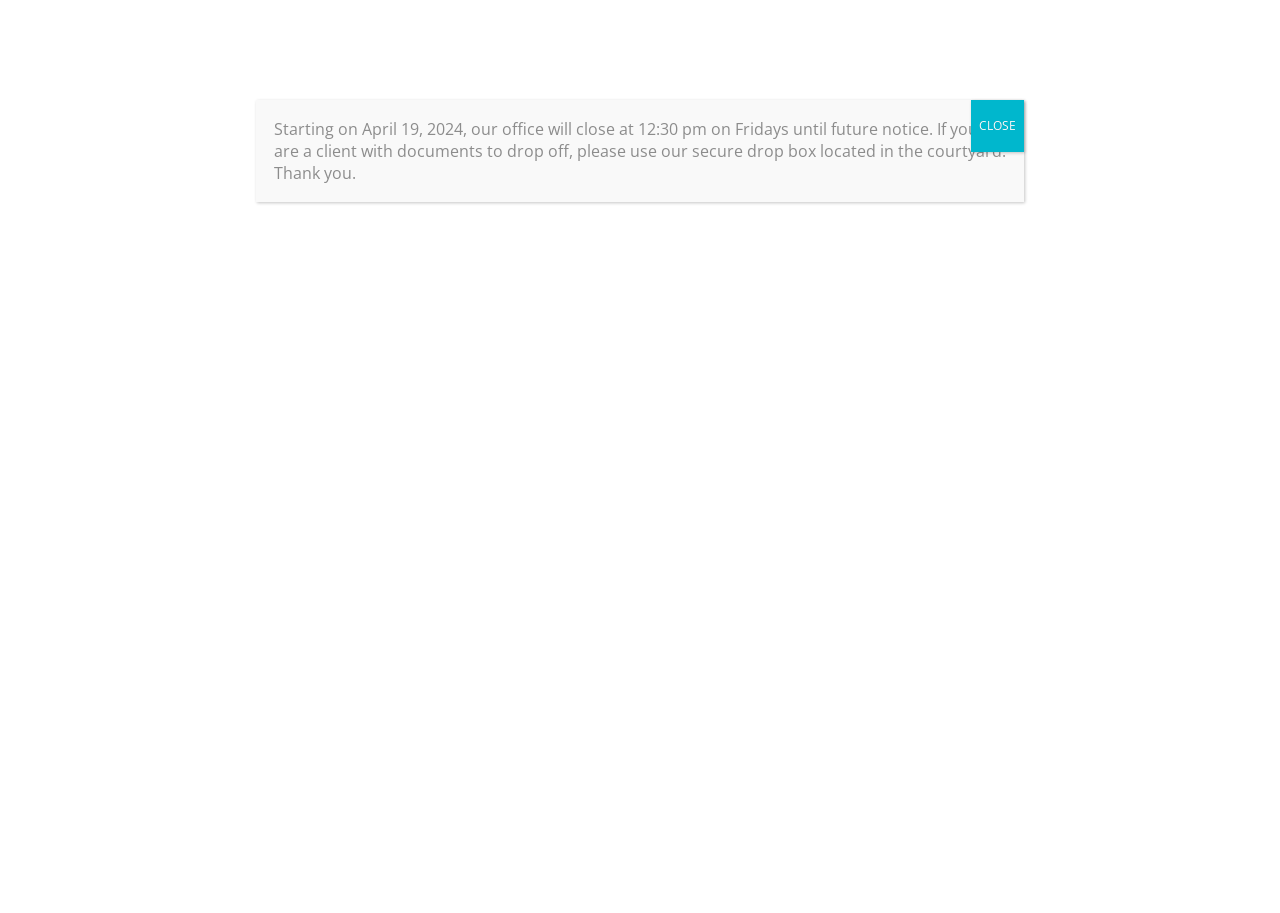Answer the question below with a single word or a brief phrase: 
What is the topic of the webpage?

Forensic Accounting Services